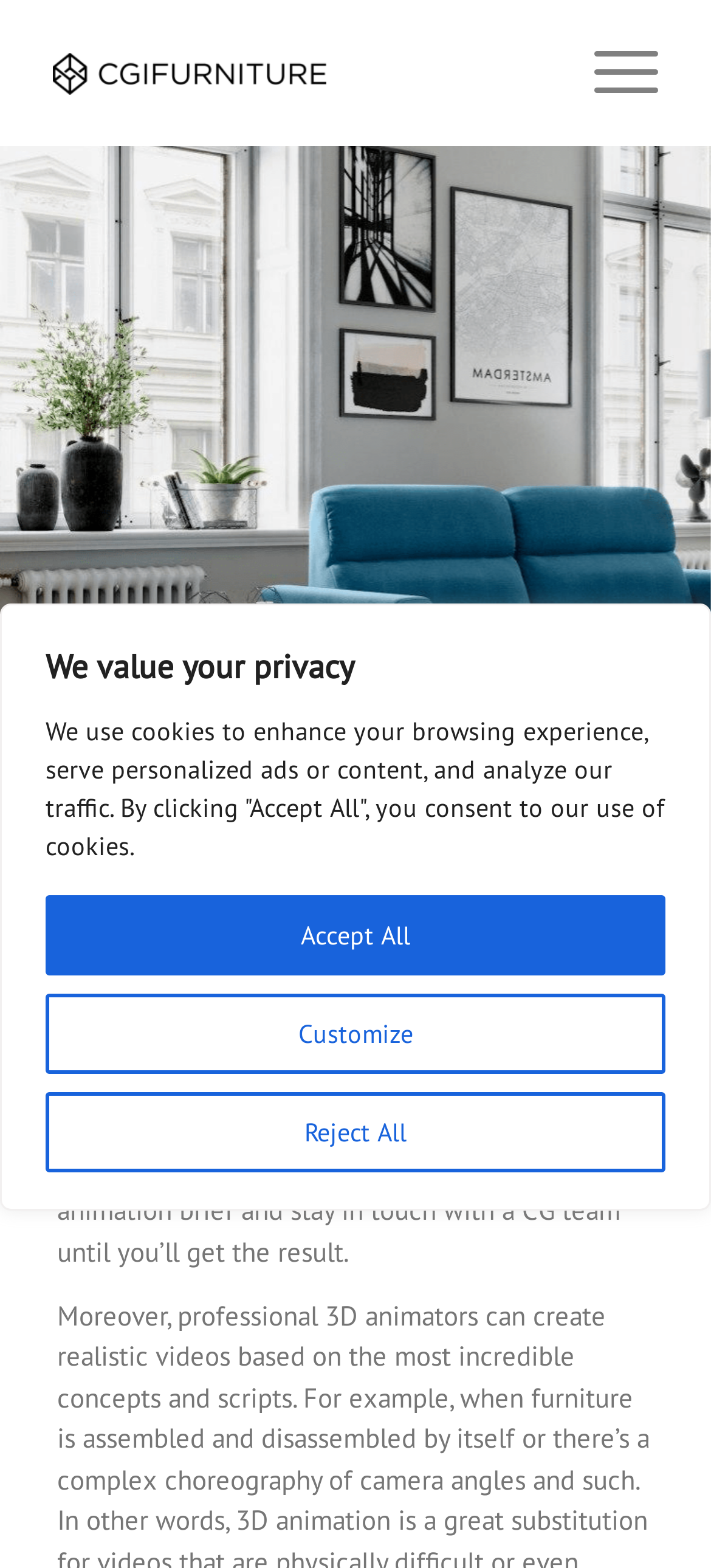Extract the primary heading text from the webpage.

3D Animation Brief